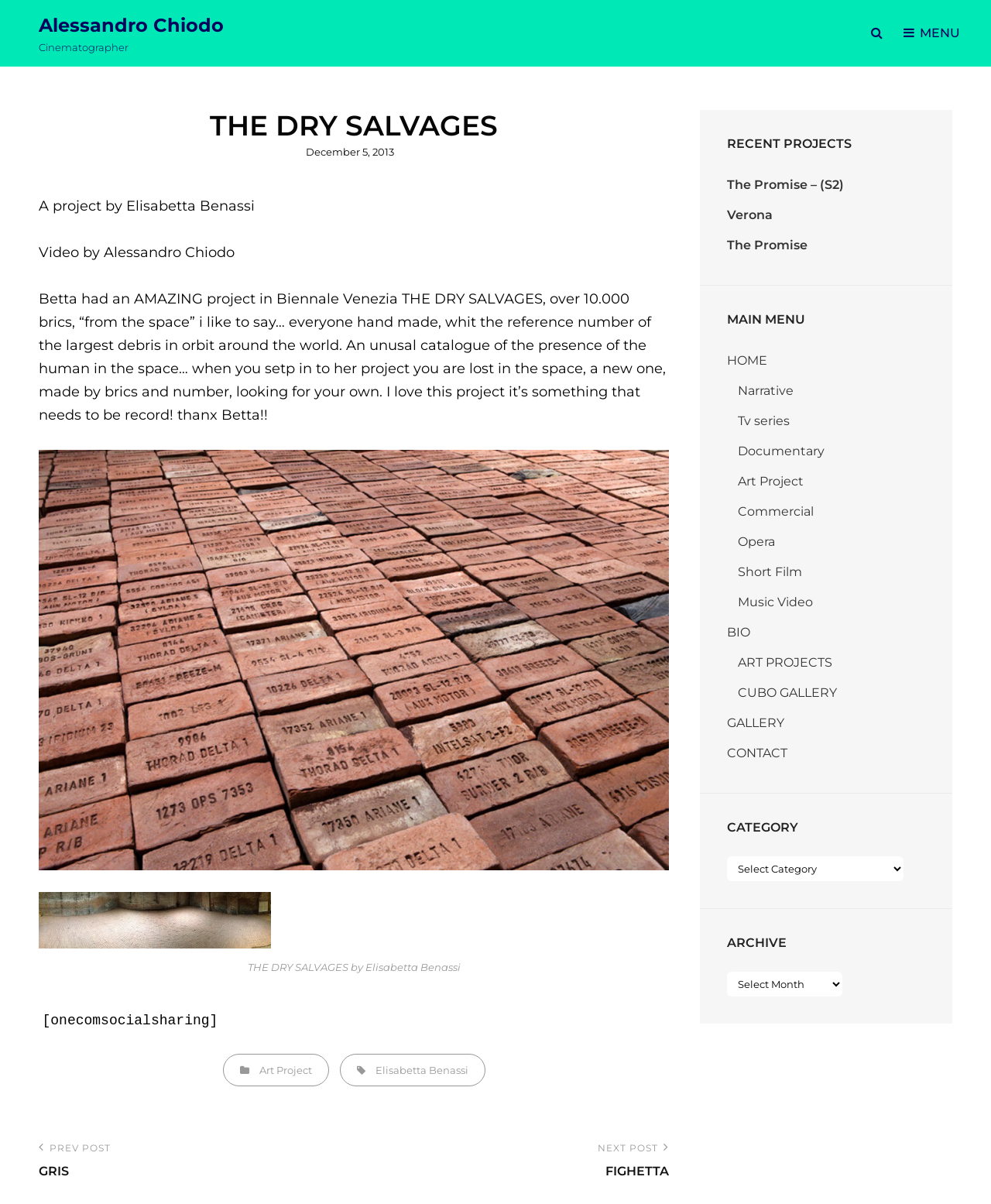What is the title of the project?
Answer with a single word or phrase, using the screenshot for reference.

THE DRY SALVAGES